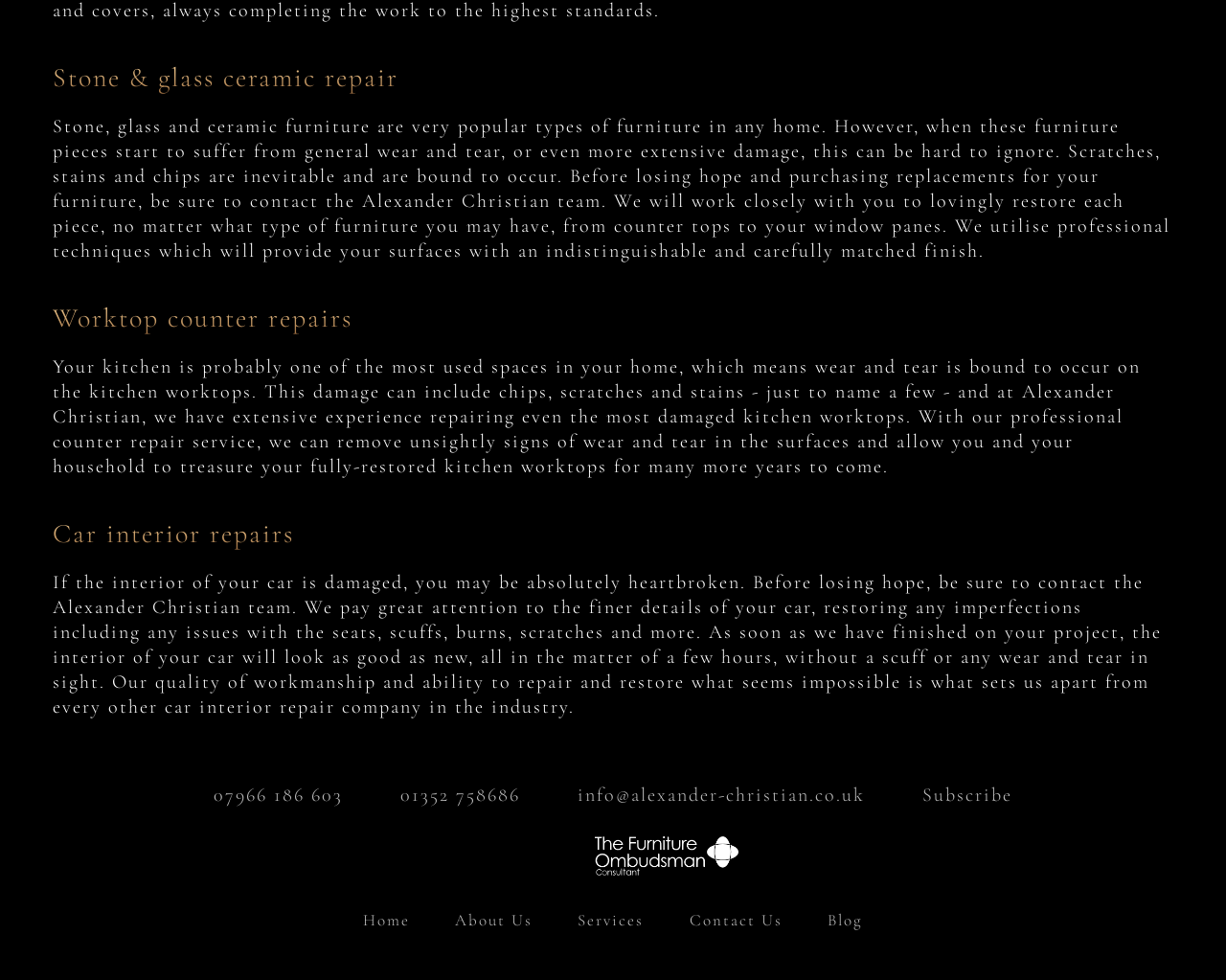Give a concise answer using one word or a phrase to the following question:
How can I contact Alexander Christian via email?

info@alexander-christian.co.uk